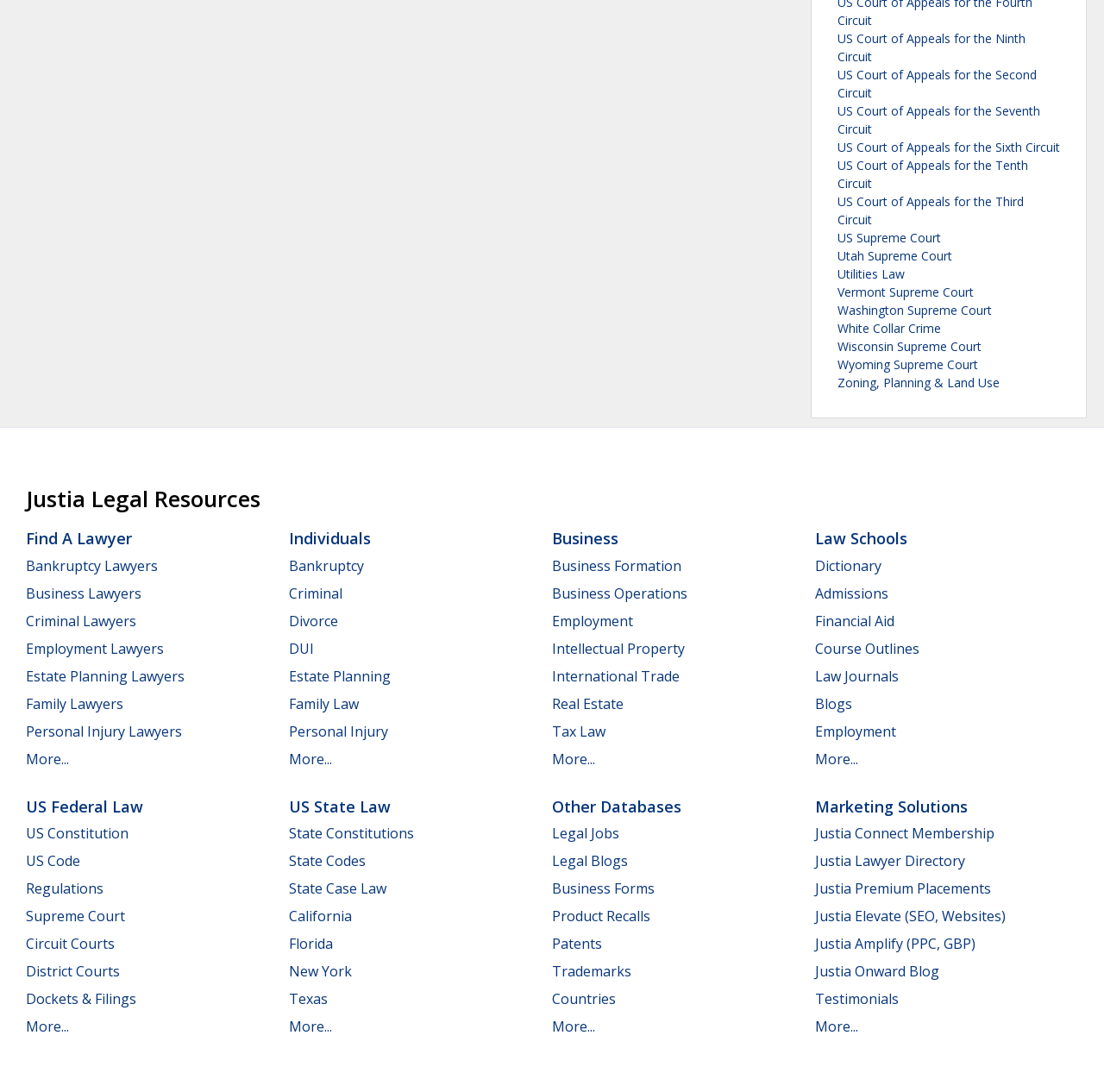What is the category of 'Bankruptcy Lawyers'?
Based on the image, answer the question with as much detail as possible.

I looked at the webpage and found the link 'Bankruptcy Lawyers' under the category 'Find A Lawyer'.